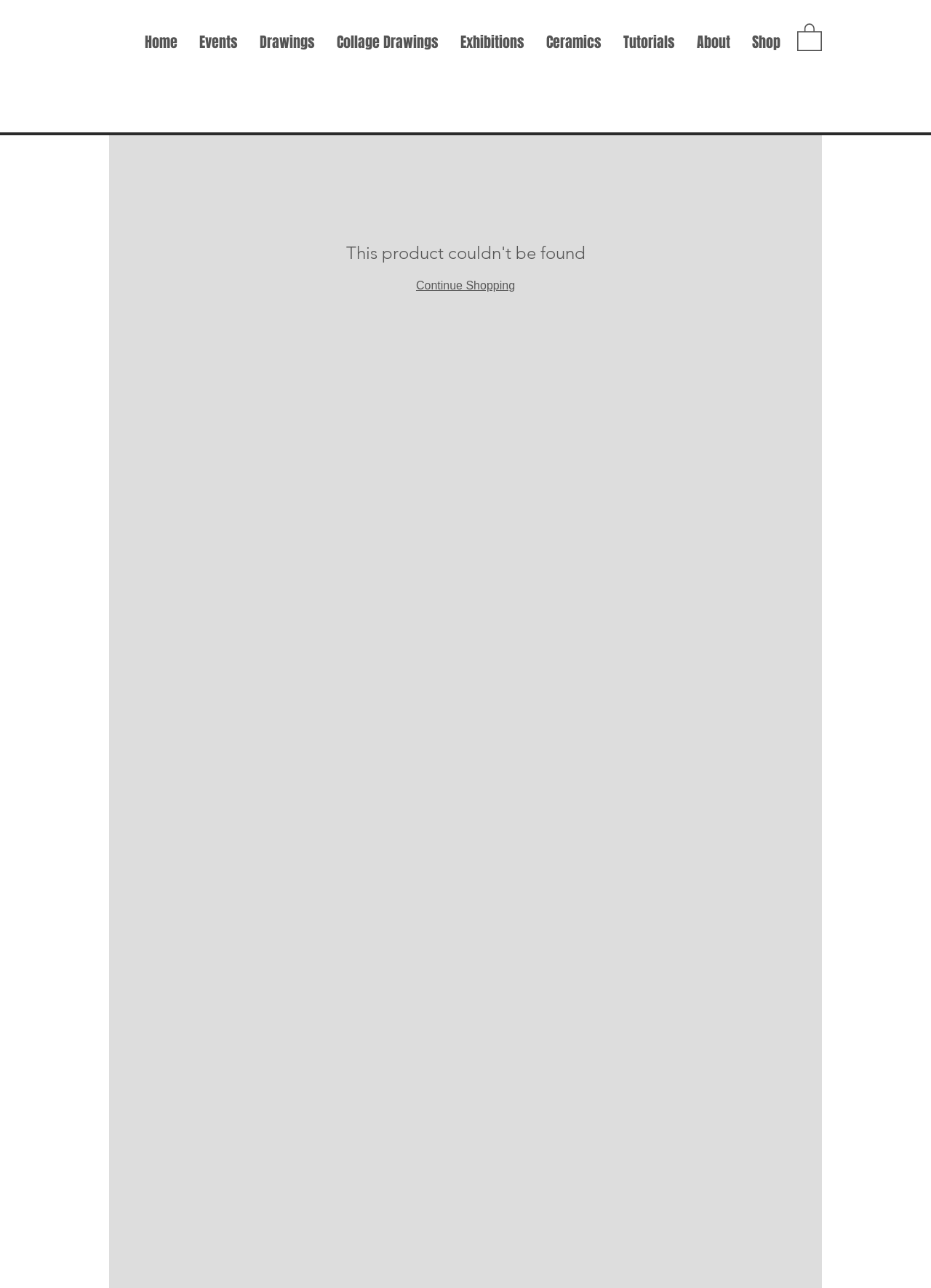How many columns are in the navigation?
Please provide a detailed and thorough answer to the question.

By examining the bounding box coordinates of the navigation links, I found that they are aligned horizontally, suggesting that they are in a single column.